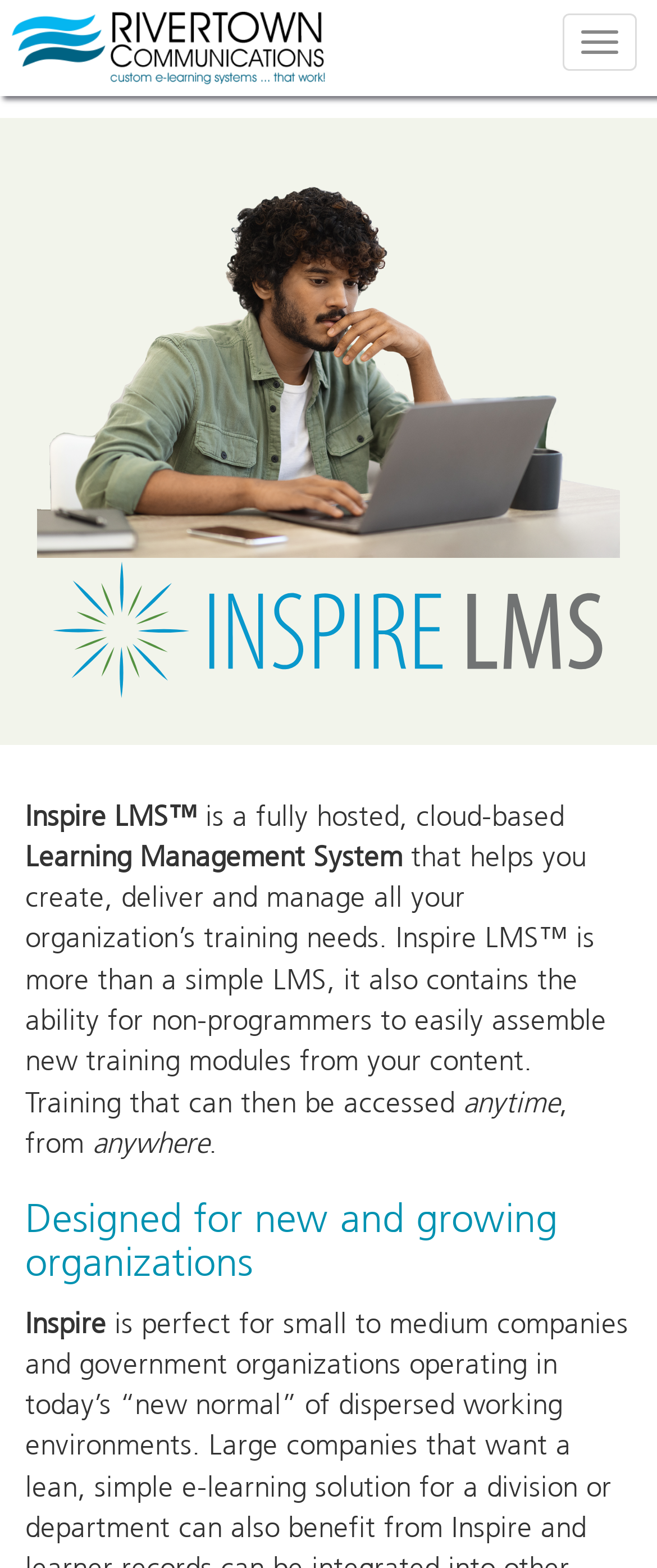What is a unique feature of Inspire LMS?
Please ensure your answer to the question is detailed and covers all necessary aspects.

A unique feature of Inspire LMS can be inferred from the StaticText element with the text 'it also contains the ability for non-programmers to easily assemble new training modules from your content' at coordinates [0.038, 0.535, 0.923, 0.713].